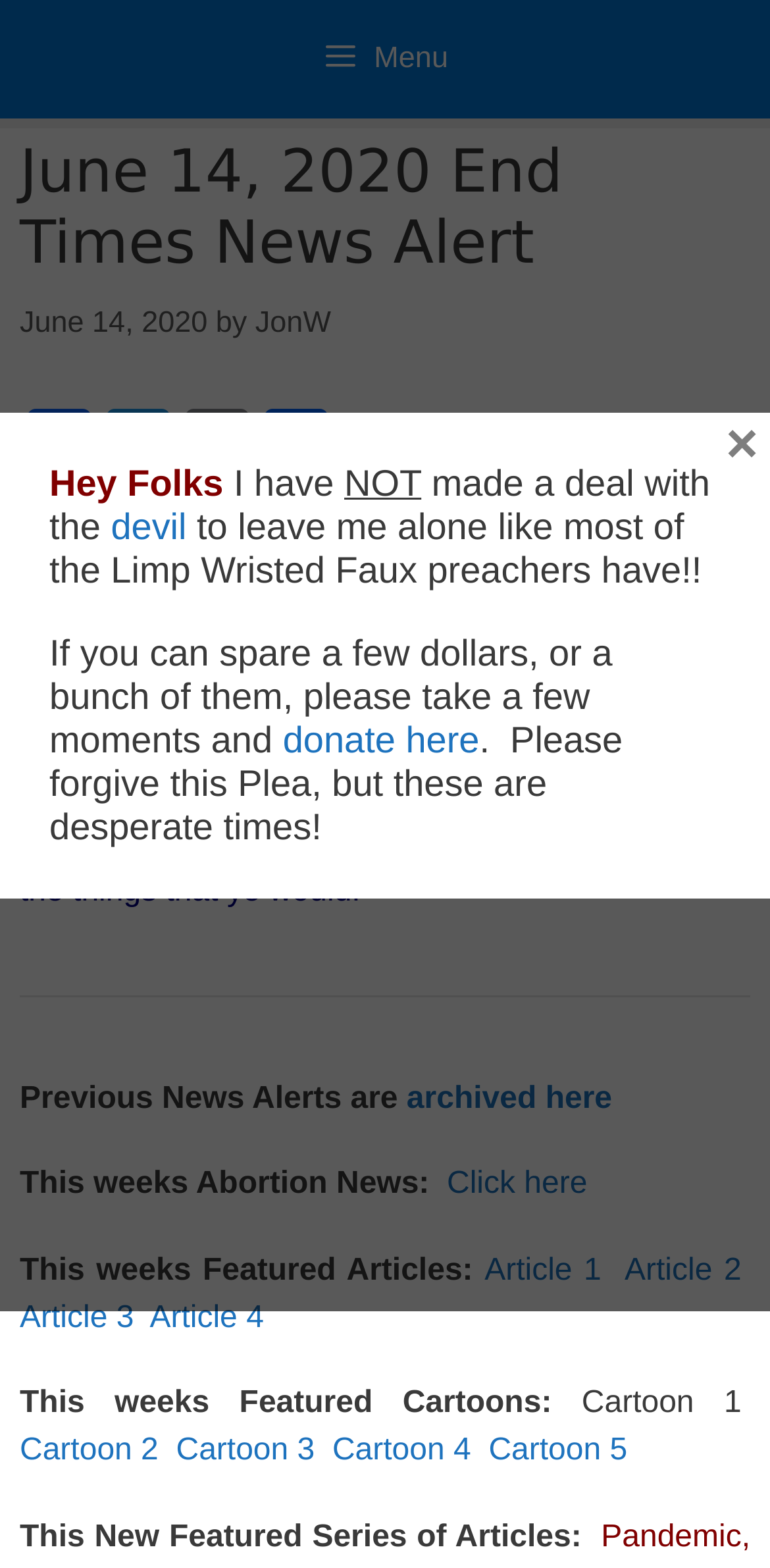Based on the image, please elaborate on the answer to the following question:
How many social media links are available in the header section?

The number of social media links can be found in the header section, where four links are listed, namely 'Facebook', 'Twitter', 'Email', and 'Share'.